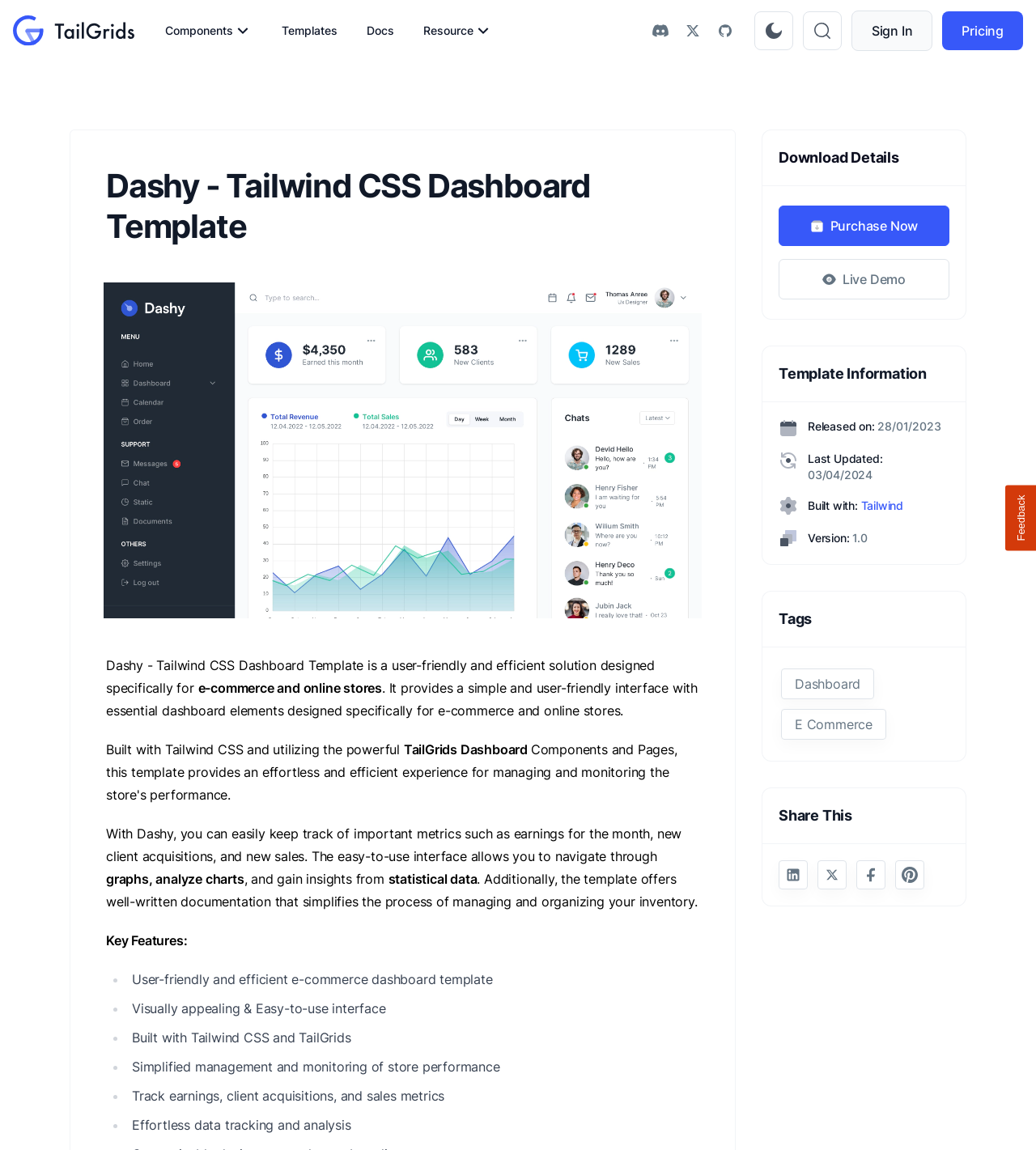Identify the coordinates of the bounding box for the element that must be clicked to accomplish the instruction: "View the Live Demo".

[0.752, 0.225, 0.916, 0.26]